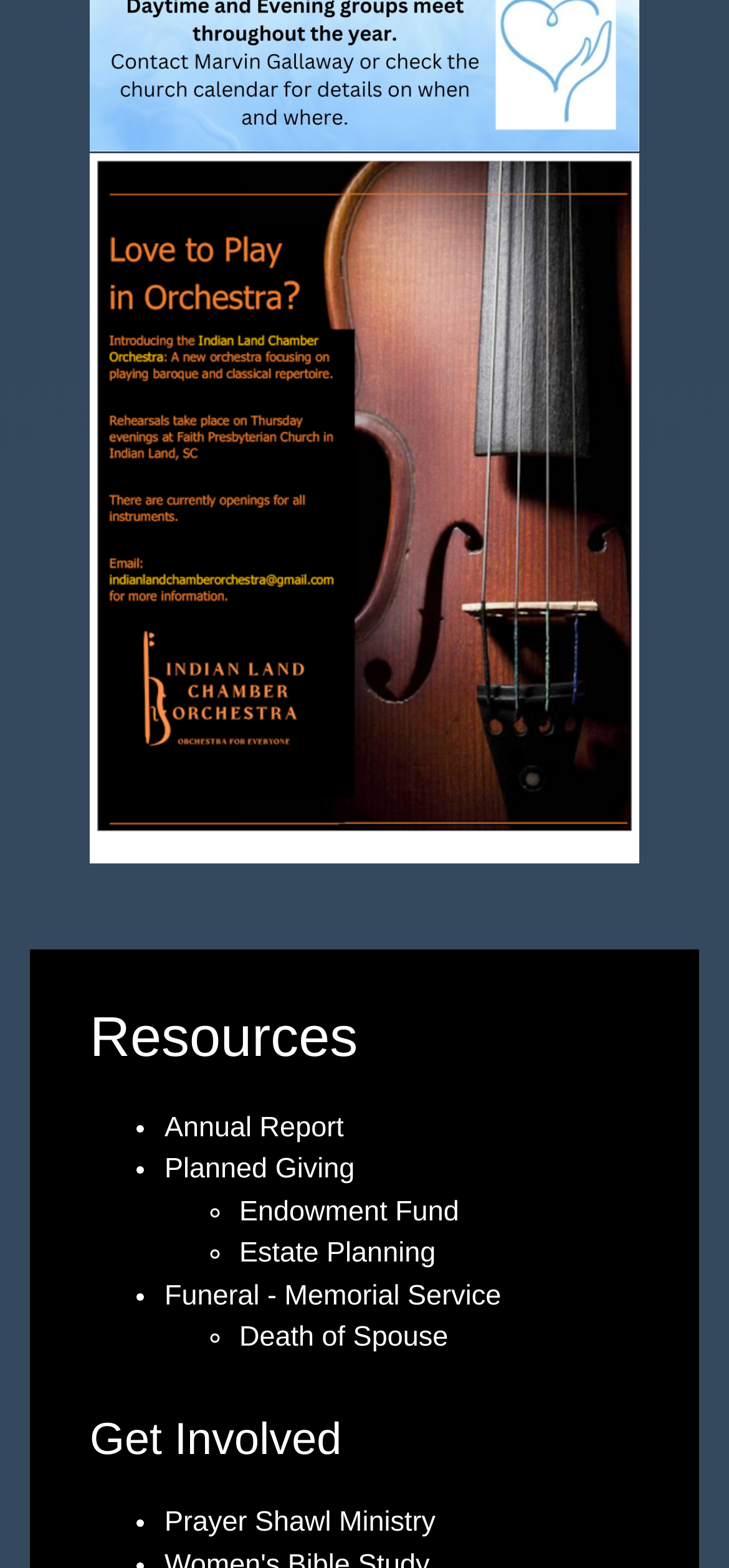Please give a short response to the question using one word or a phrase:
What is the topic of the report mentioned in the Resources section?

Annual Report